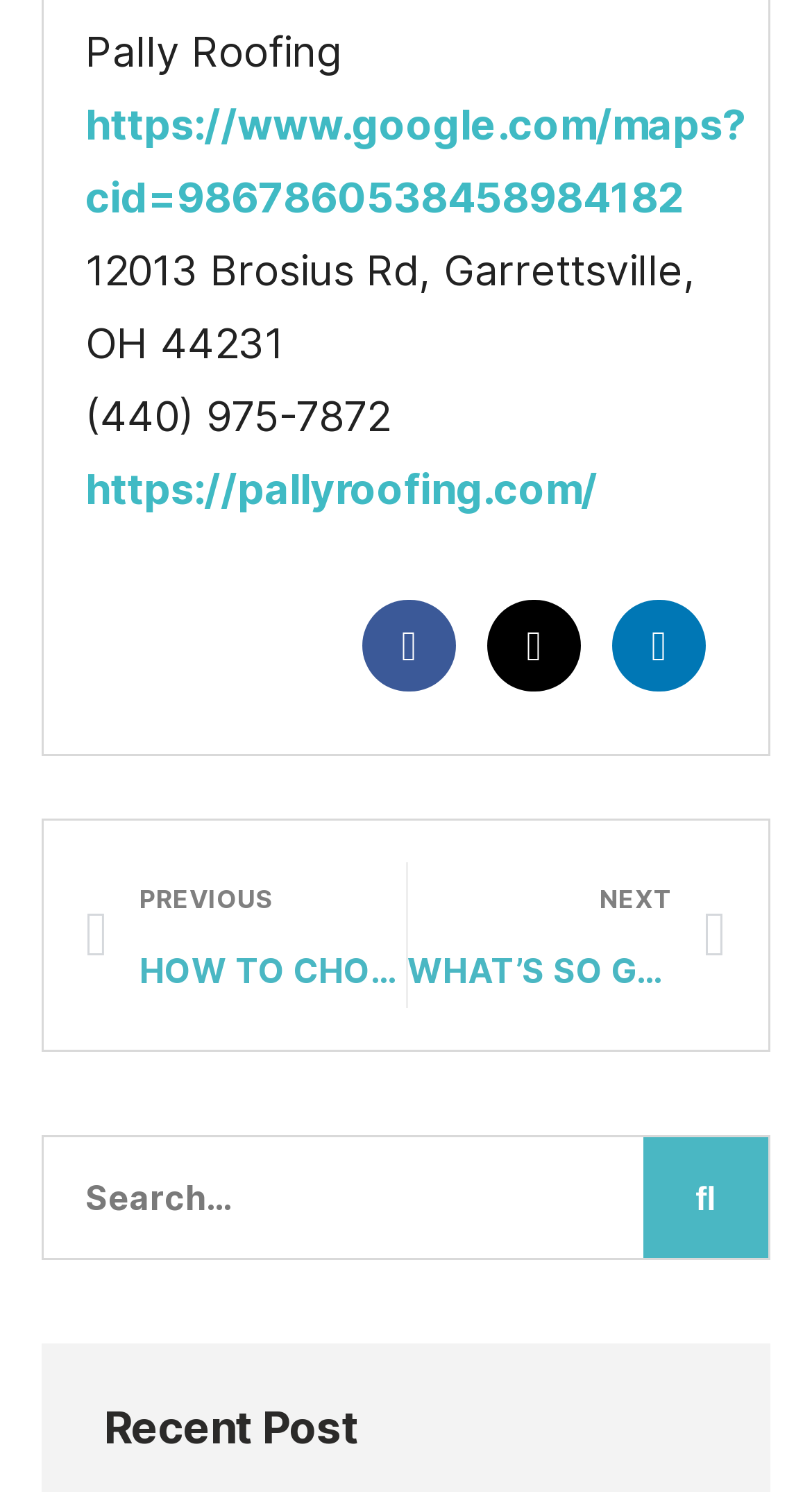Locate the bounding box coordinates of the clickable area to execute the instruction: "visit the company website". Provide the coordinates as four float numbers between 0 and 1, represented as [left, top, right, bottom].

[0.105, 0.311, 0.736, 0.345]